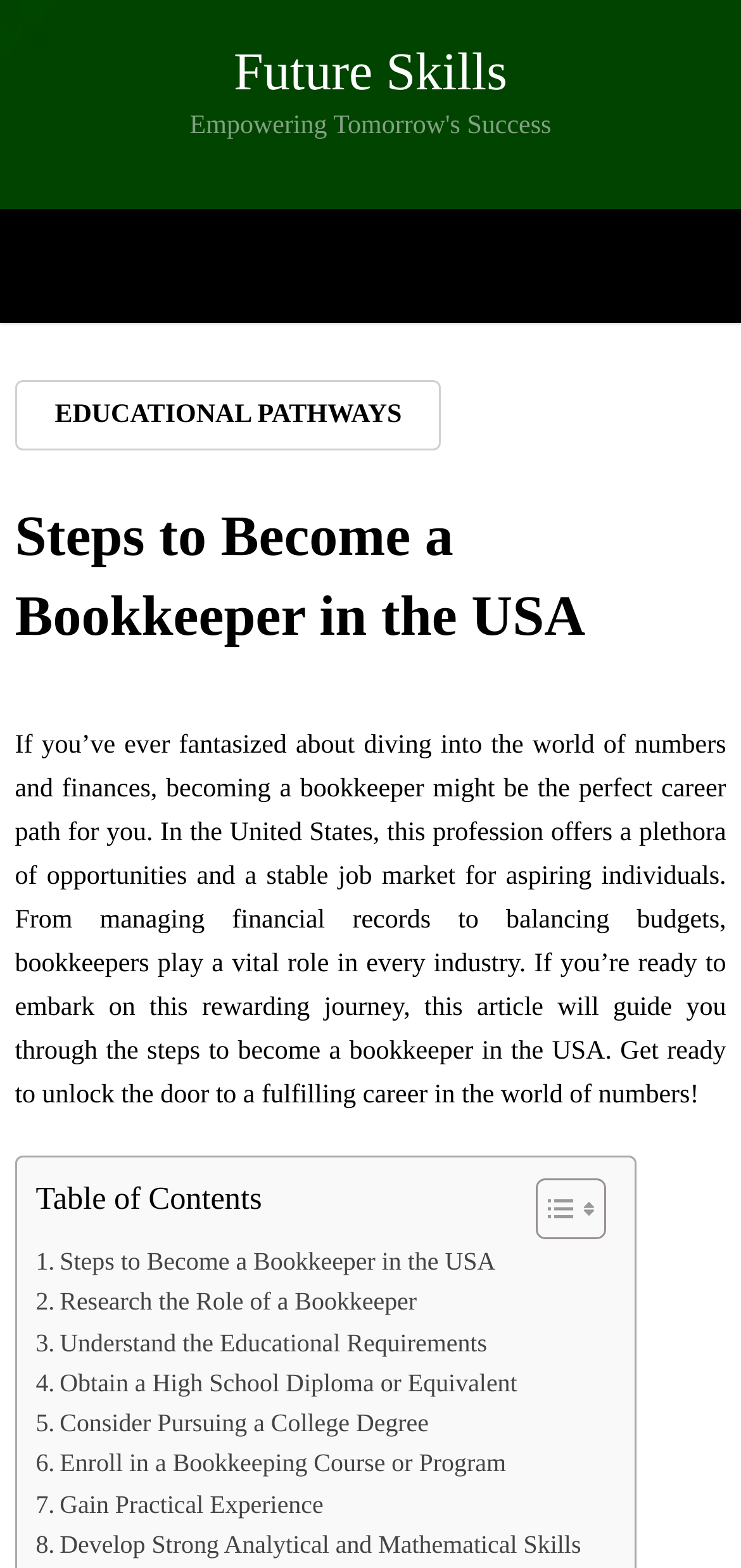Locate the bounding box coordinates of the clickable area needed to fulfill the instruction: "Open the menu".

[0.02, 0.156, 0.98, 0.184]